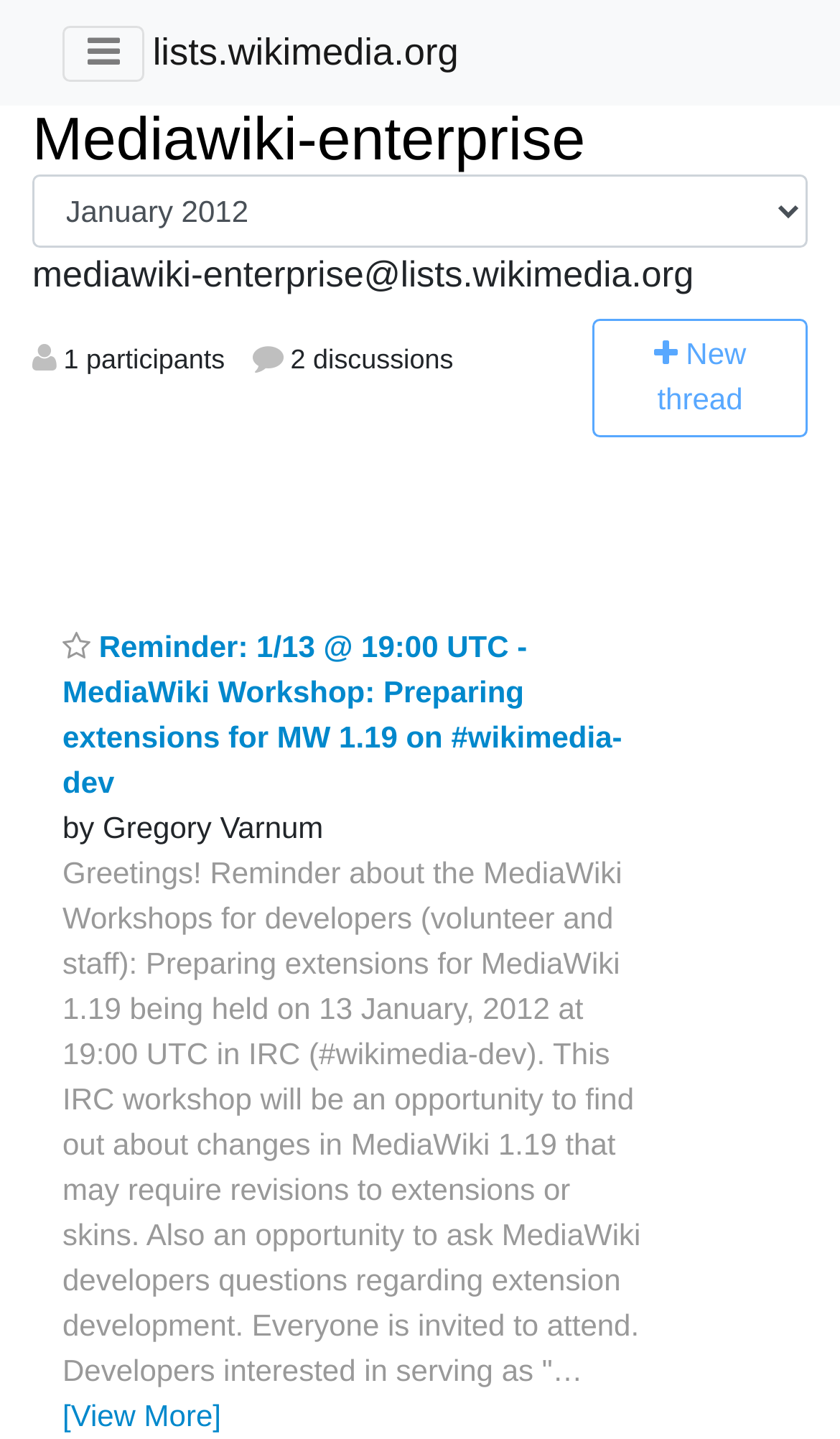Can you find the bounding box coordinates for the element to click on to achieve the instruction: "Check the details of the thread by Gregory Varnum"?

[0.074, 0.563, 0.385, 0.587]